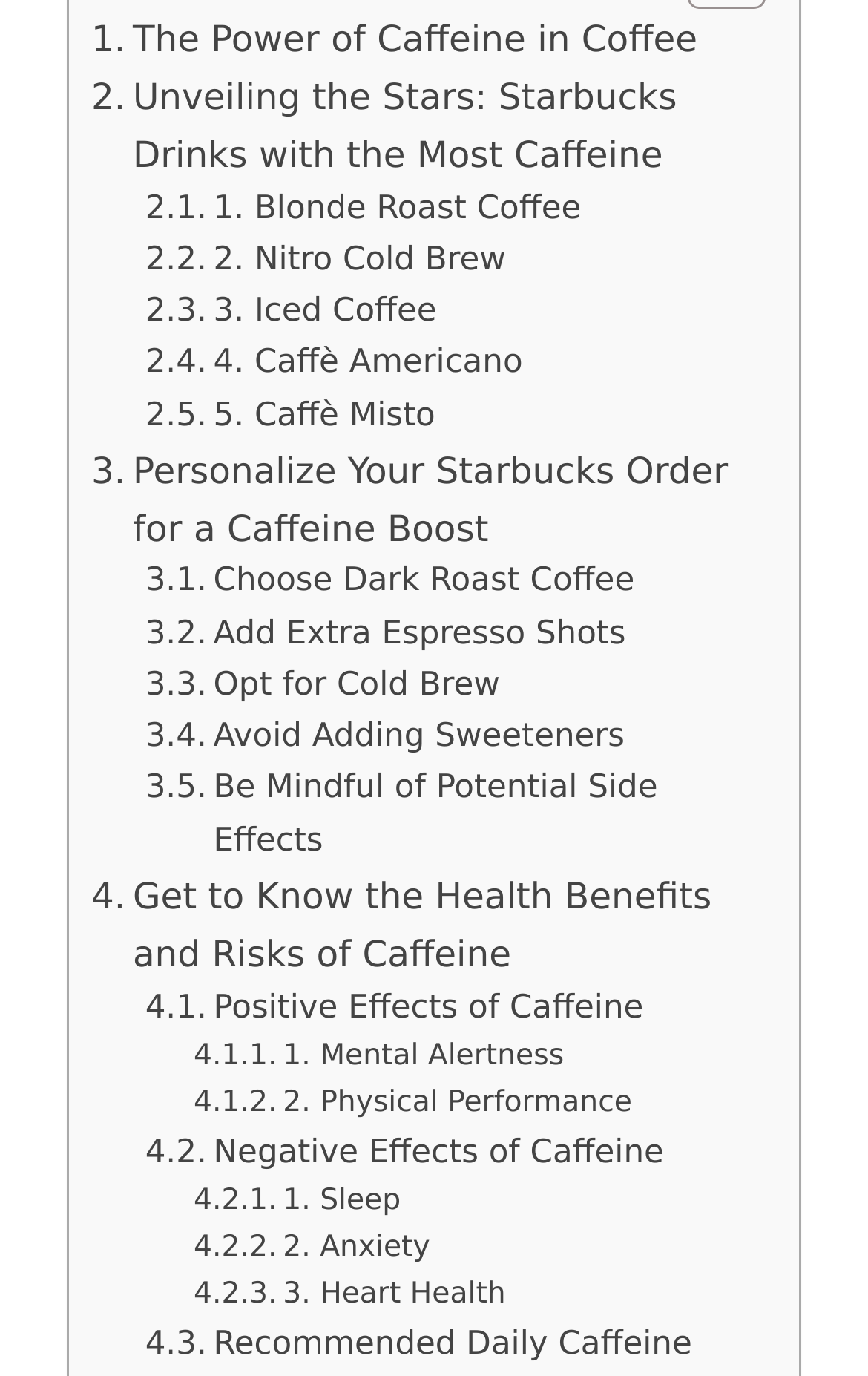Answer the question in one word or a short phrase:
How many coffee drinks are listed in the top 5?

5